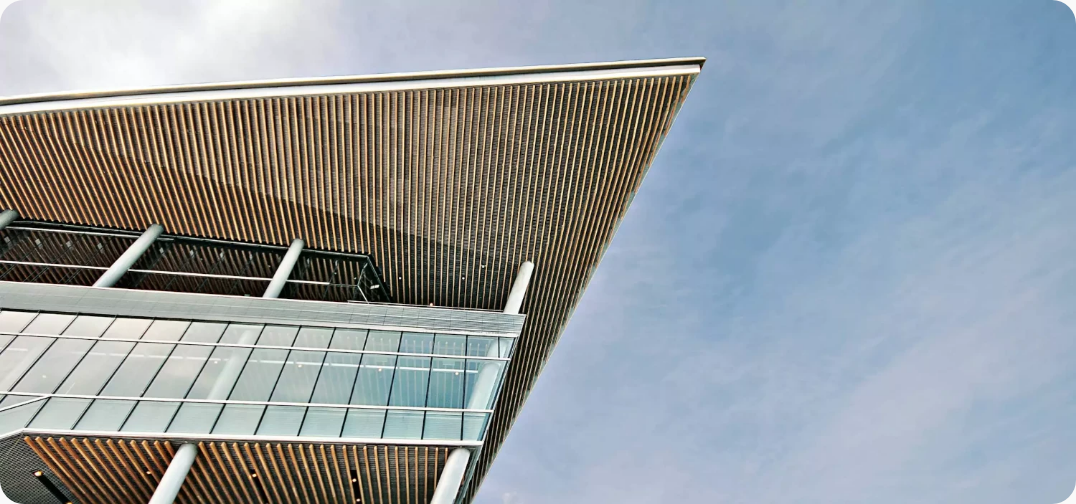Explain the details of the image comprehensively.

The image showcases a striking architectural design featuring the distinctive exterior of a modern building located in Toronto, Canada. The angle captures the building's sleek lines and innovative roof structure, which is characterized by its sloped surface and wooden slats that create a visual rhythm. Large glass panels dominate the façade, reflecting the soft blue sky above, while vertical support columns add to the structural elegance. This design exemplifies a commitment to blending creativity with functionality, highlighting the firm’s vision of architectural excellence and sustainability.